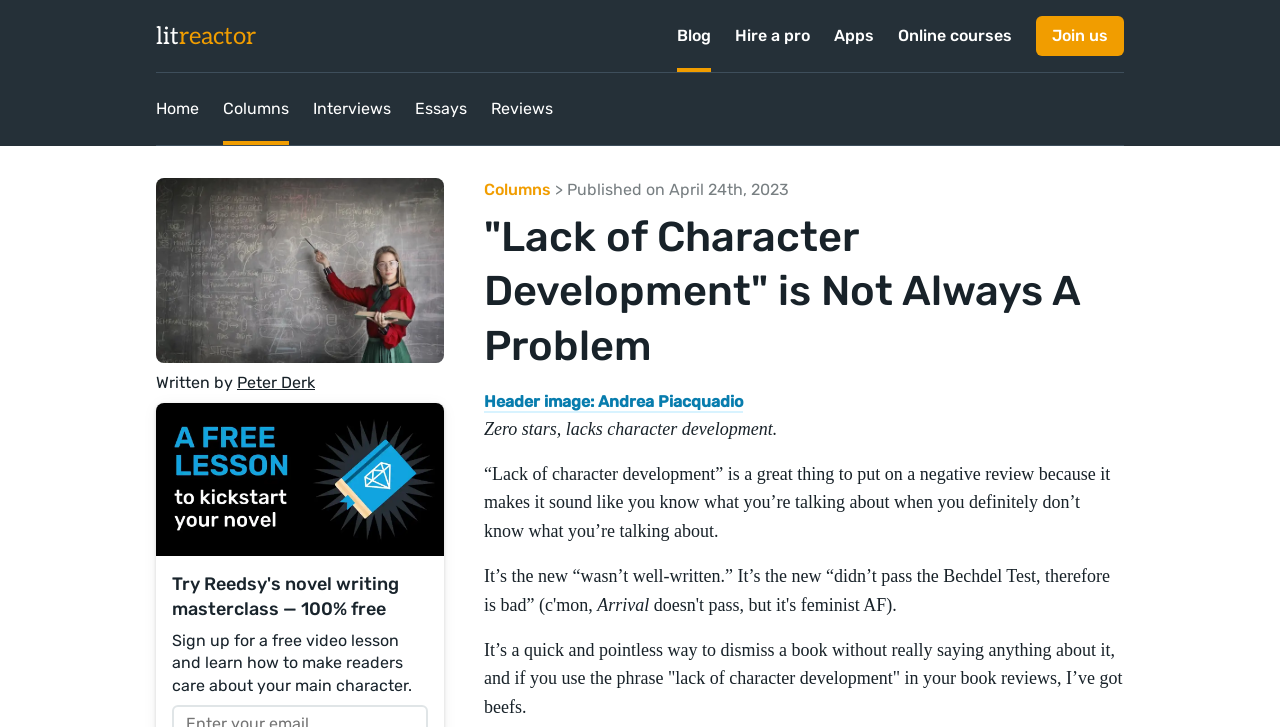Determine the bounding box coordinates for the area that needs to be clicked to fulfill this task: "Click on the 'Join us' button". The coordinates must be given as four float numbers between 0 and 1, i.e., [left, top, right, bottom].

[0.809, 0.022, 0.878, 0.077]